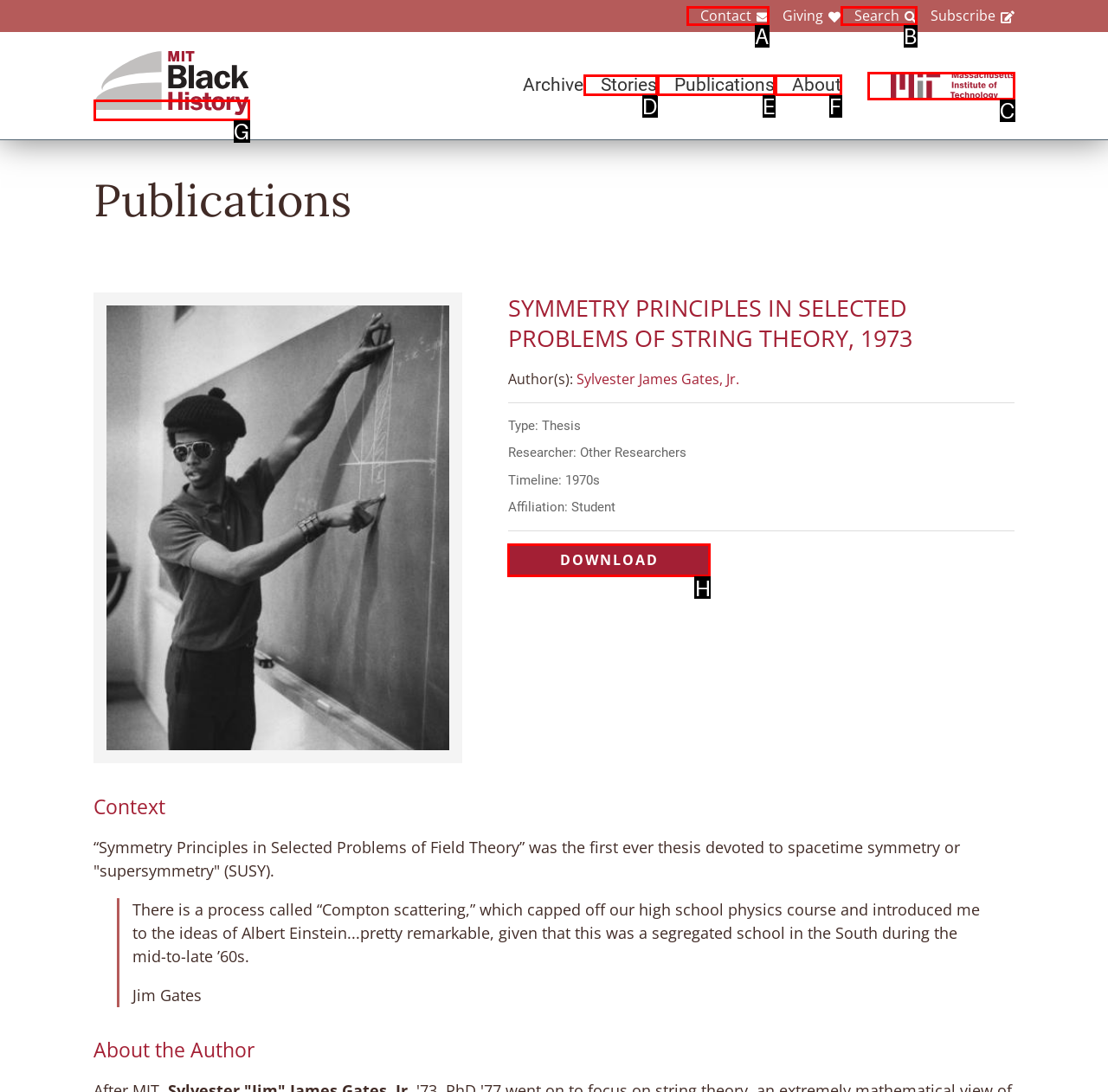Based on the description MIT Black History, identify the most suitable HTML element from the options. Provide your answer as the corresponding letter.

G